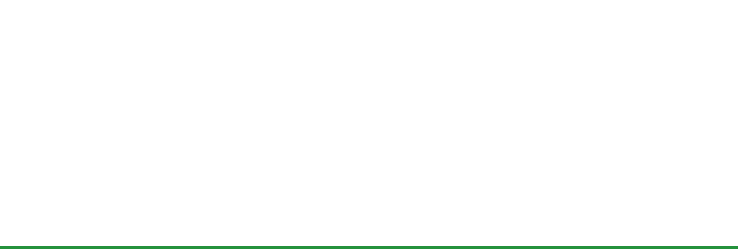What is the purpose of the green horizontal line?
Please provide a full and detailed response to the question.

The caption states that the design 'serves to emphasize the importance of reducing paper consumption', suggesting that the green horizontal line is used to draw attention to this important message.